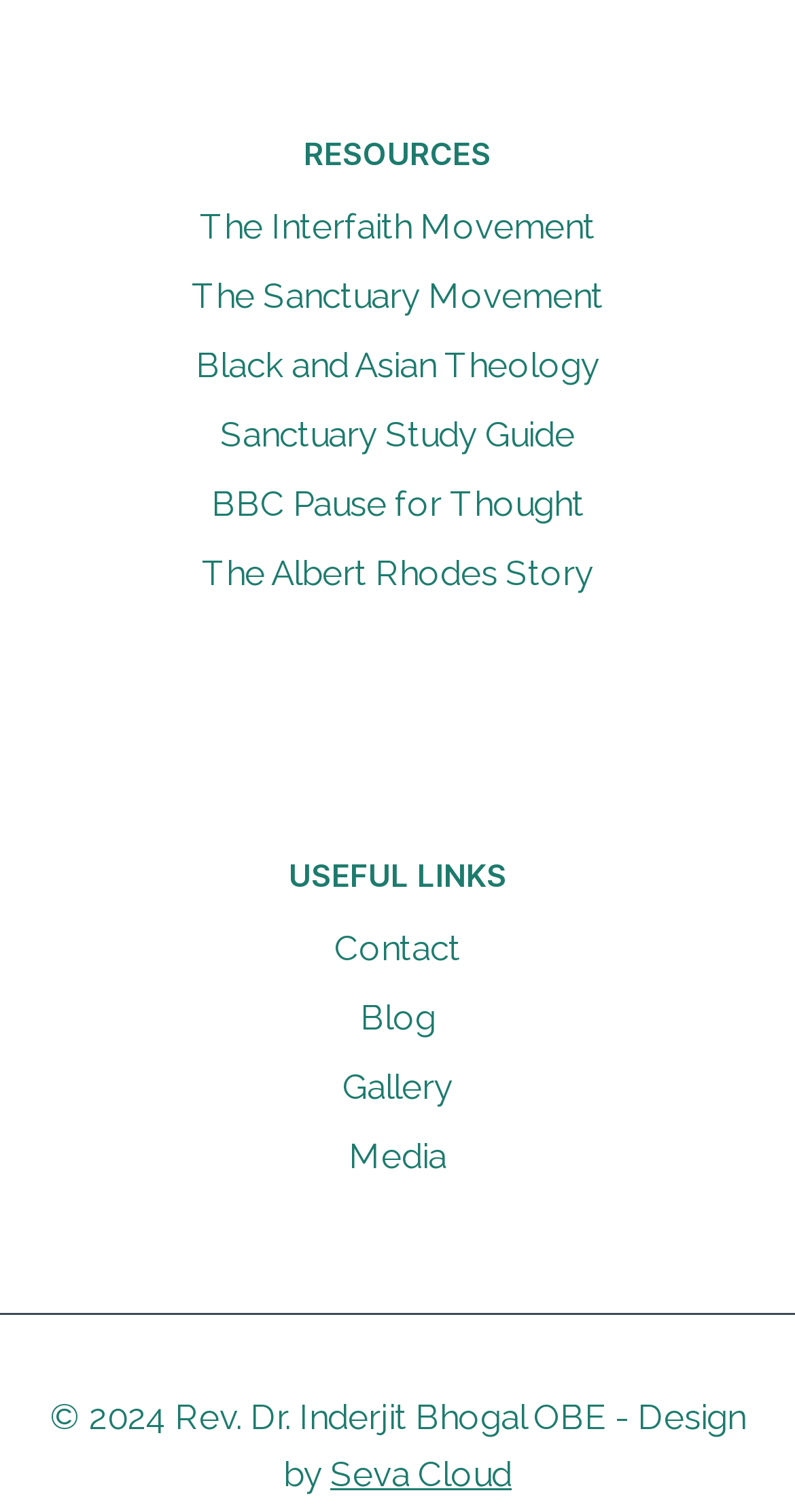Provide the bounding box coordinates of the area you need to click to execute the following instruction: "Explore the Gallery".

[0.062, 0.696, 0.938, 0.742]